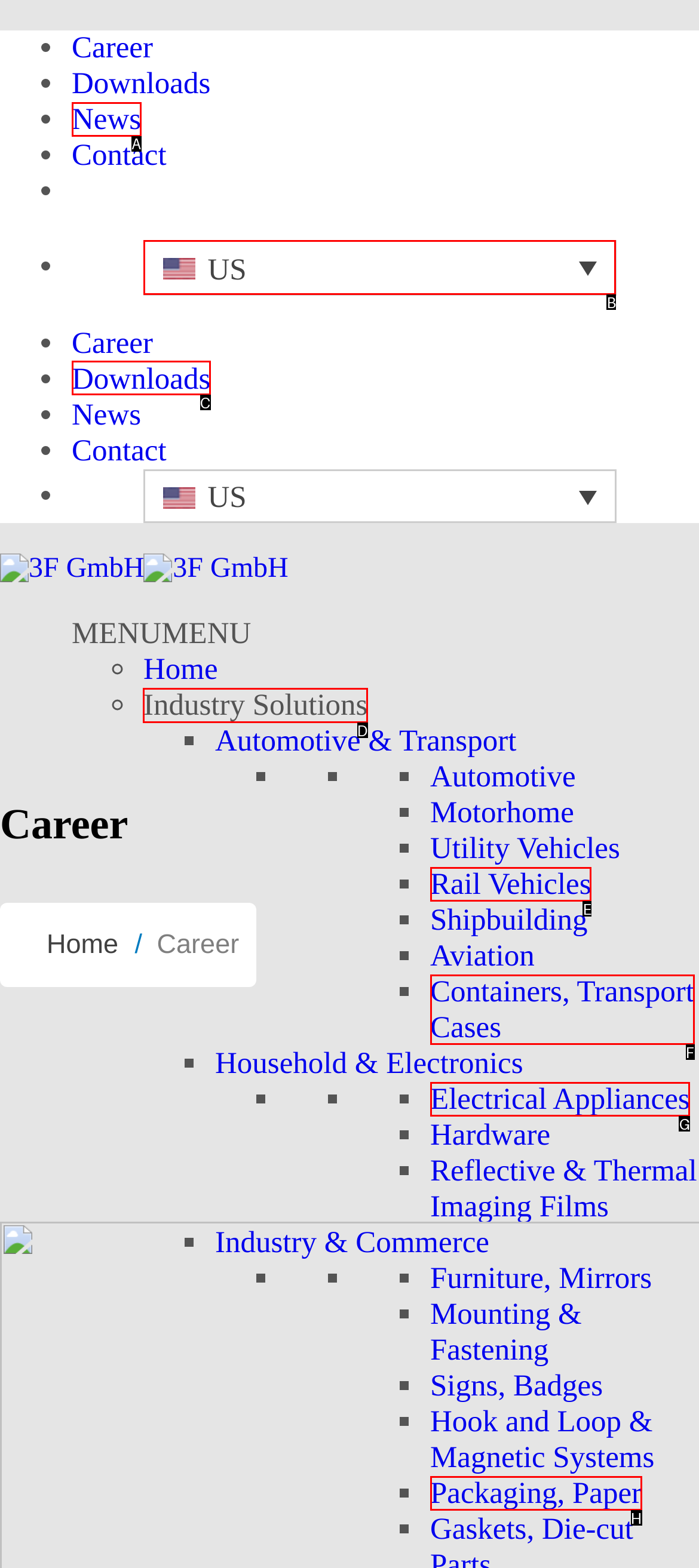Choose the UI element you need to click to carry out the task: Explore Industry Solutions.
Respond with the corresponding option's letter.

D